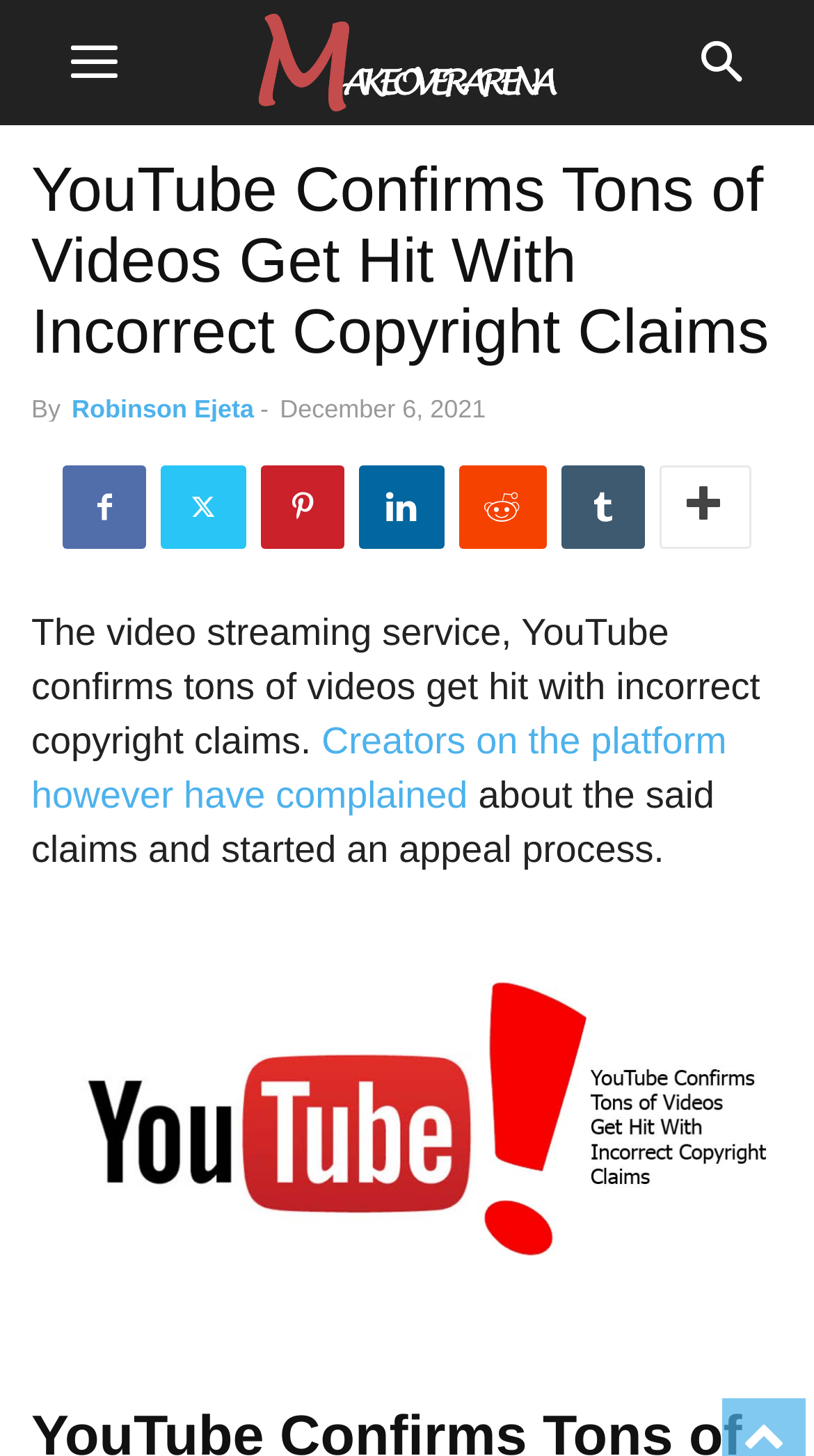Find the bounding box coordinates for the area you need to click to carry out the instruction: "Click the Twitter share button". The coordinates should be four float numbers between 0 and 1, indicated as [left, top, right, bottom].

[0.197, 0.32, 0.303, 0.377]